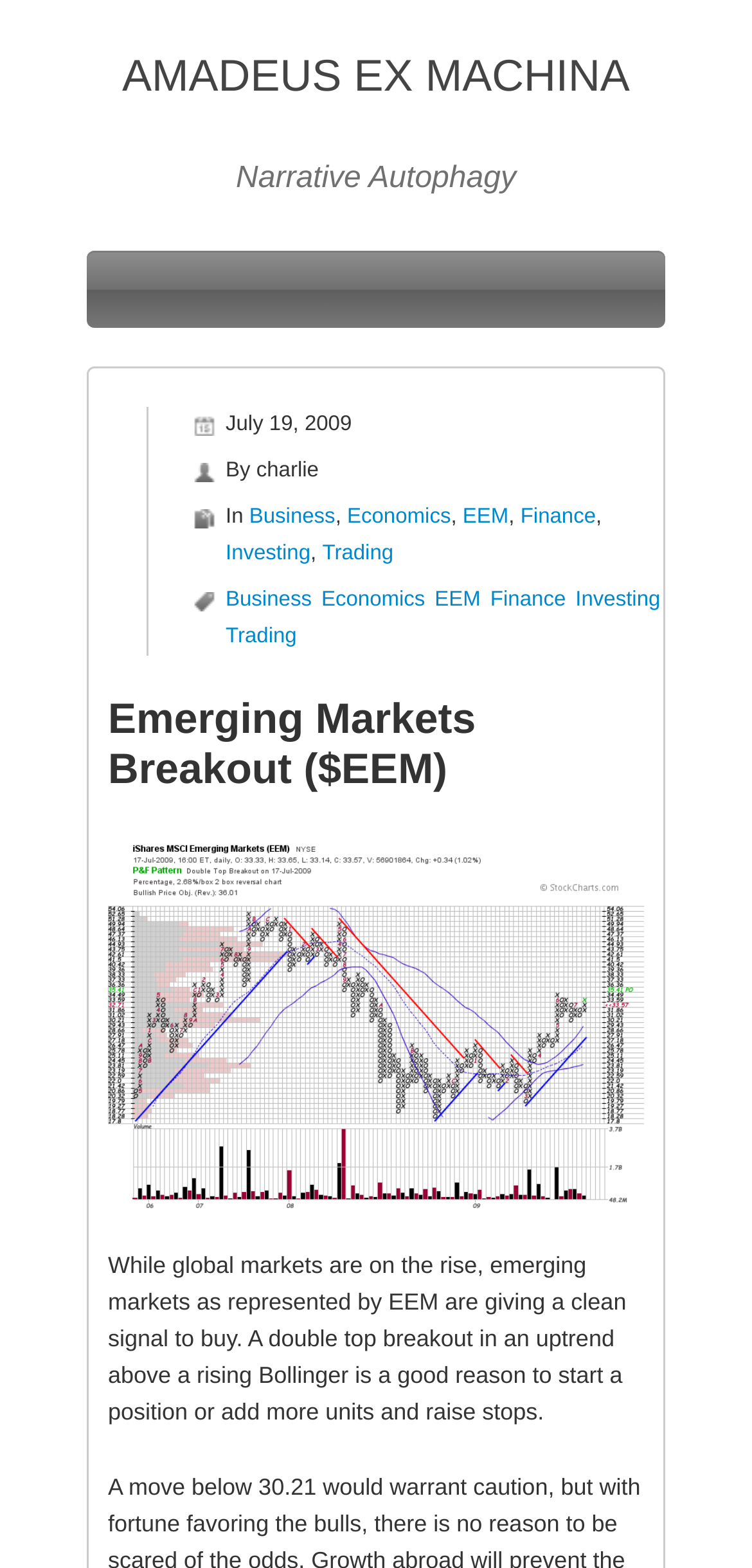Who is the author of the article?
From the details in the image, answer the question comprehensively.

I found the author of the article by looking at the static text element with the content 'By' followed by another static text element with the content 'charlie' which is located at [0.341, 0.293, 0.424, 0.308] on the webpage.